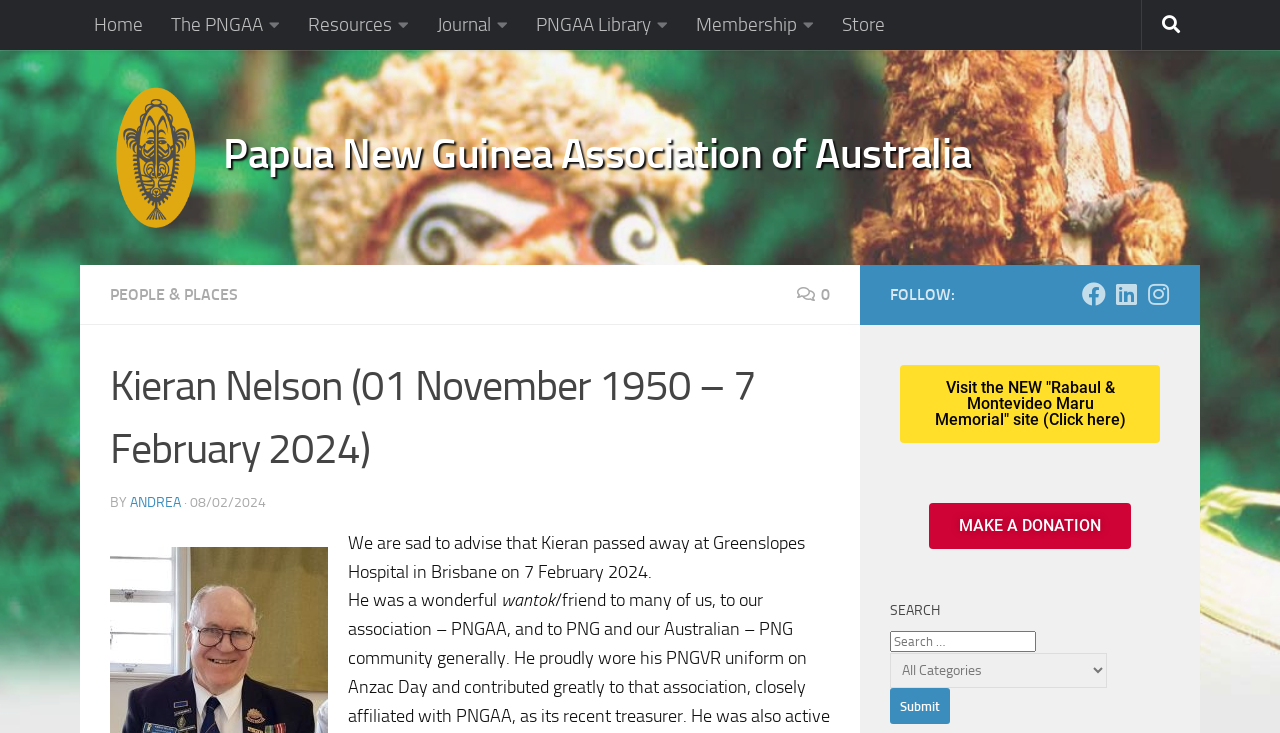Using the element description aria-label="Facebook" title="Facebook", predict the bounding box coordinates for the UI element. Provide the coordinates in (top-left x, top-left y, bottom-right x, bottom-right y) format with values ranging from 0 to 1.

[0.845, 0.385, 0.864, 0.417]